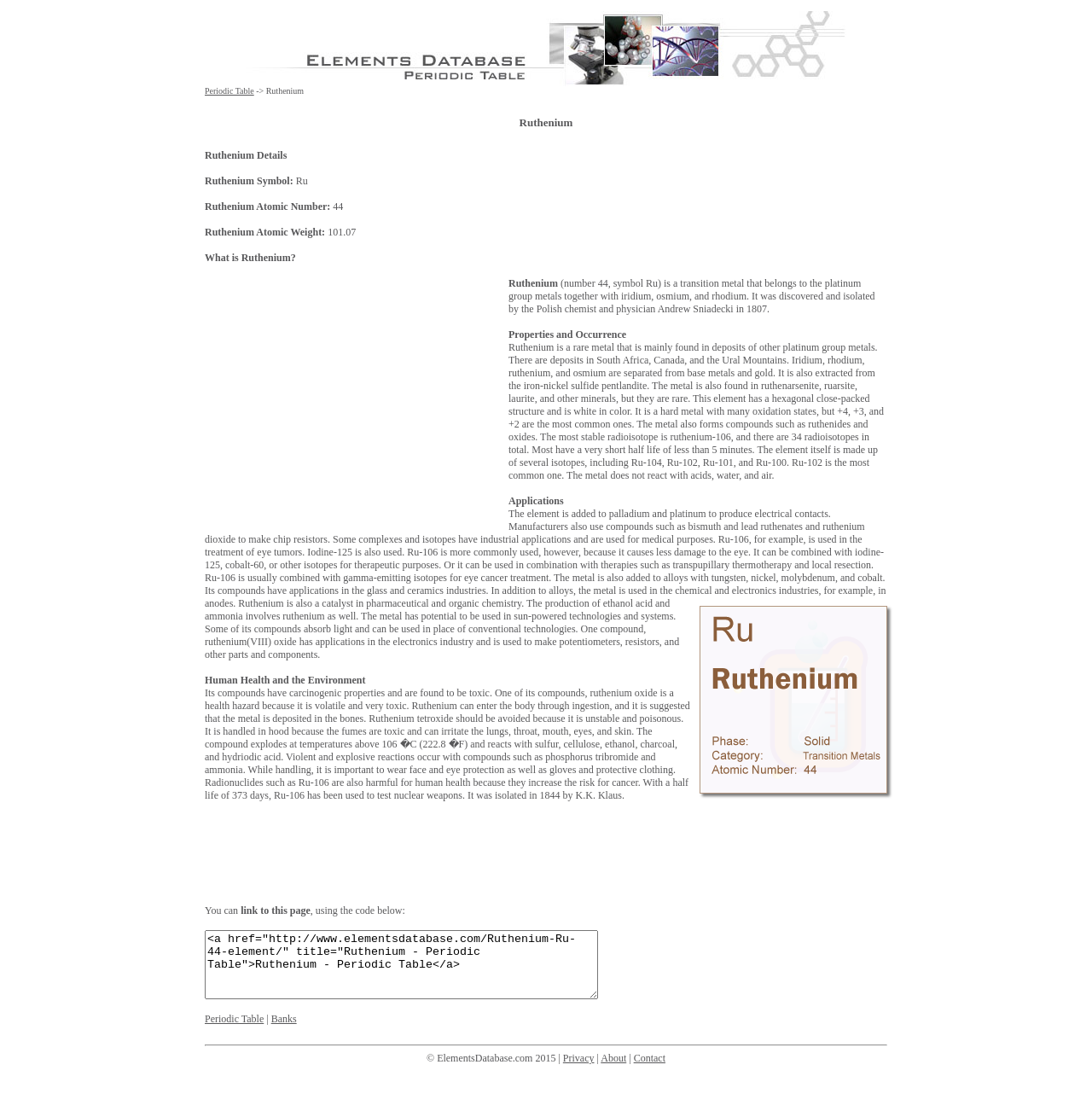Give the bounding box coordinates for this UI element: "Privacy". The coordinates should be four float numbers between 0 and 1, arranged as [left, top, right, bottom].

[0.515, 0.942, 0.544, 0.953]